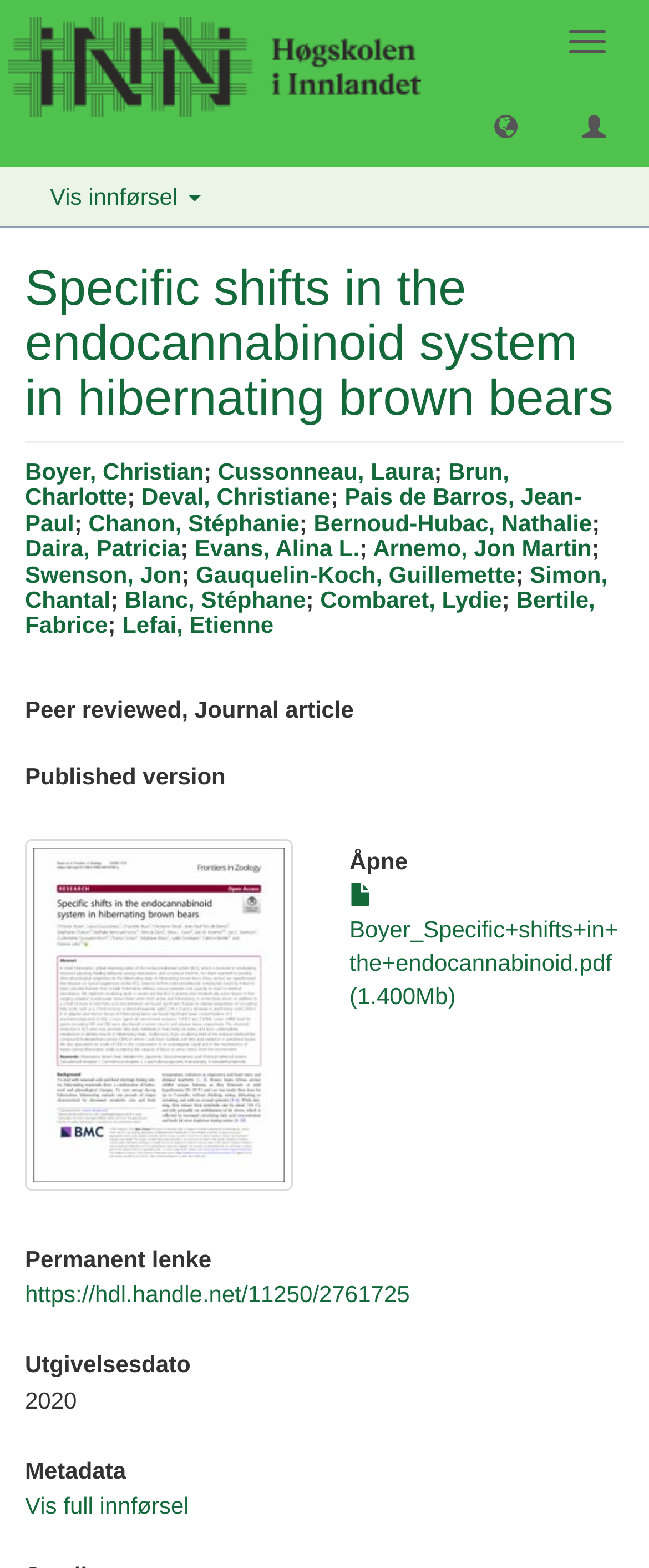Please give a succinct answer to the question in one word or phrase:
What is the title of the article?

Specific shifts in the endocannabinoid system in hibernating brown bears